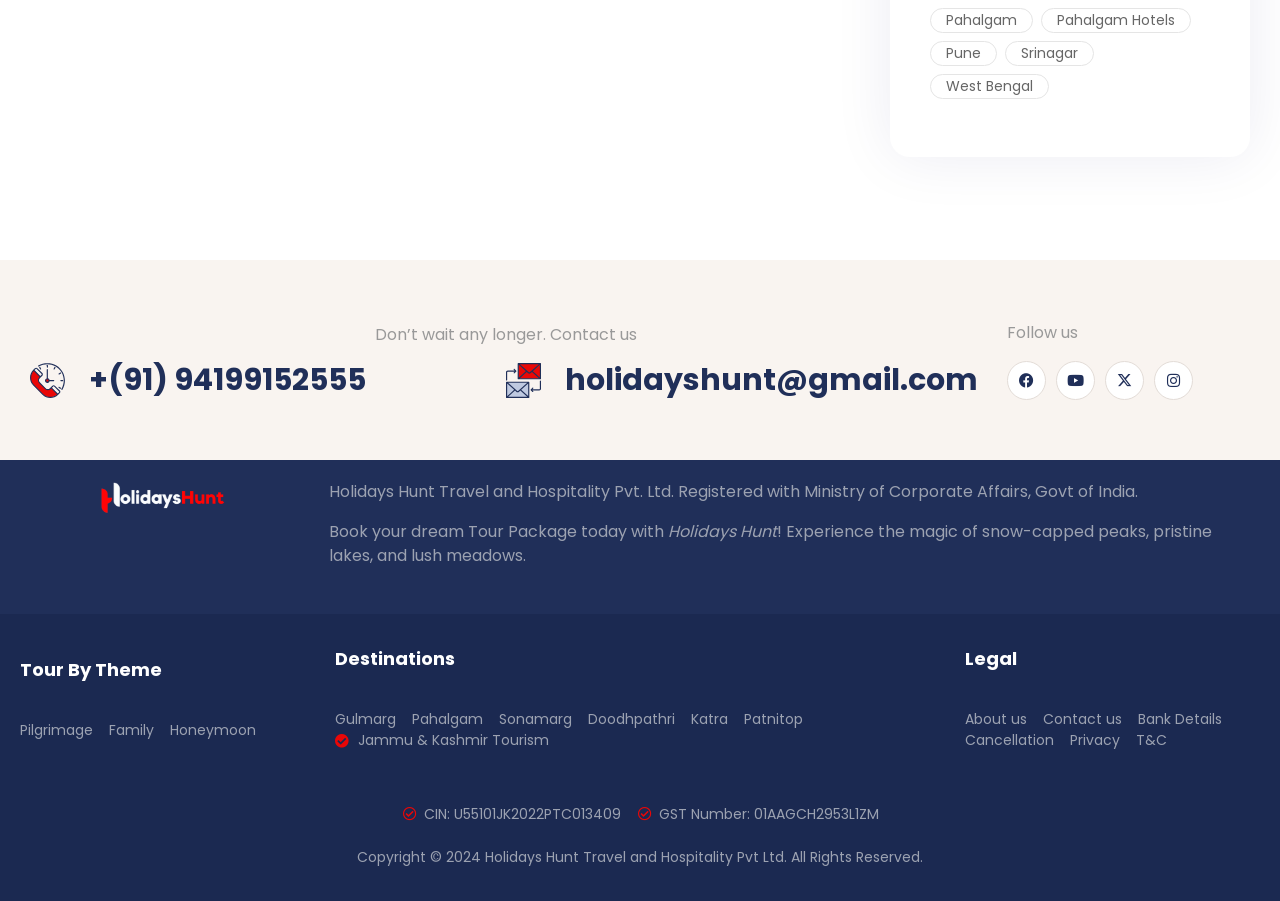Find the bounding box coordinates of the element's region that should be clicked in order to follow the given instruction: "Learn about the company". The coordinates should consist of four float numbers between 0 and 1, i.e., [left, top, right, bottom].

[0.754, 0.787, 0.802, 0.81]